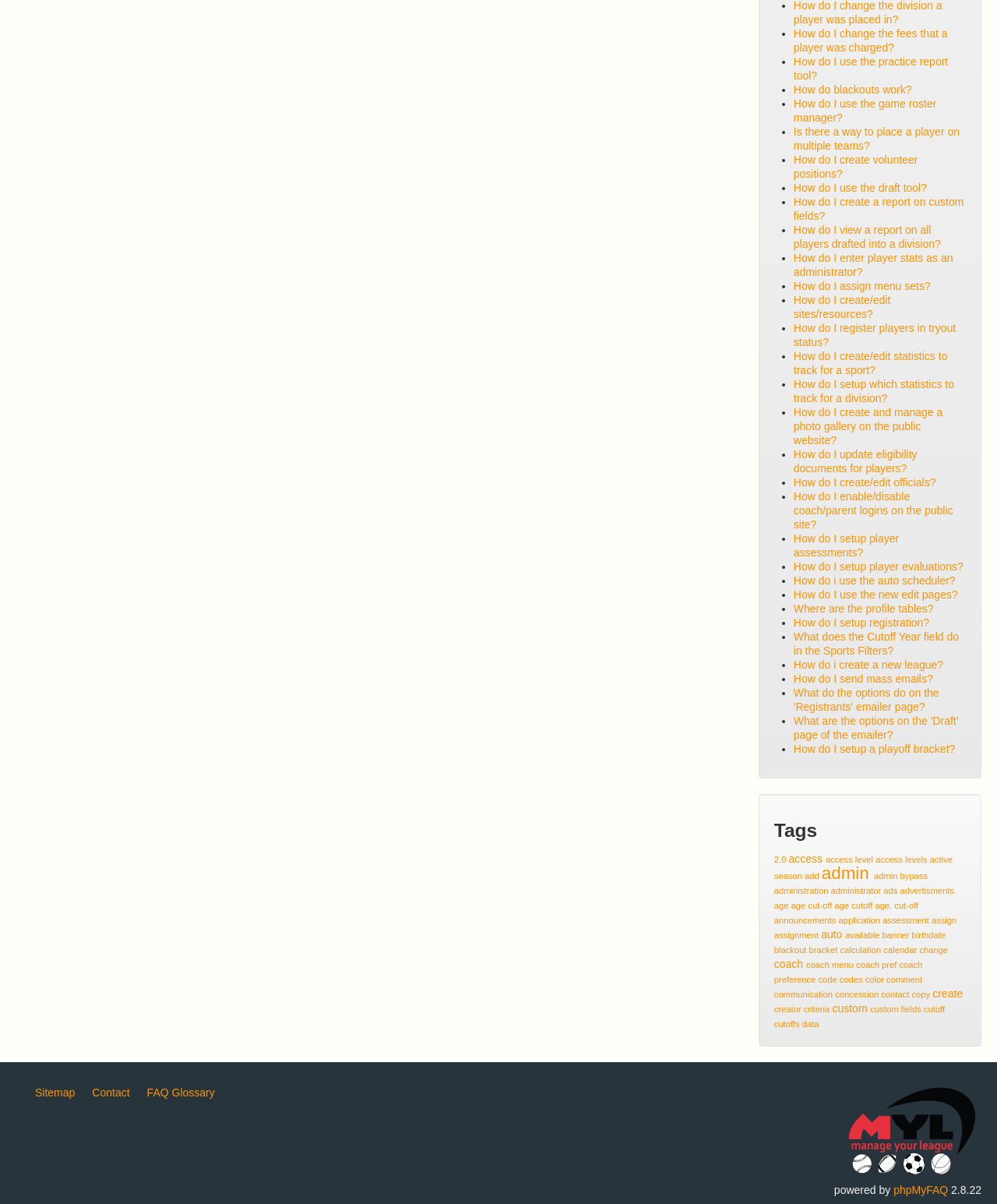From the given element description: "How do blackouts work?", find the bounding box for the UI element. Provide the coordinates as four float numbers between 0 and 1, in the order [left, top, right, bottom].

[0.796, 0.069, 0.914, 0.08]